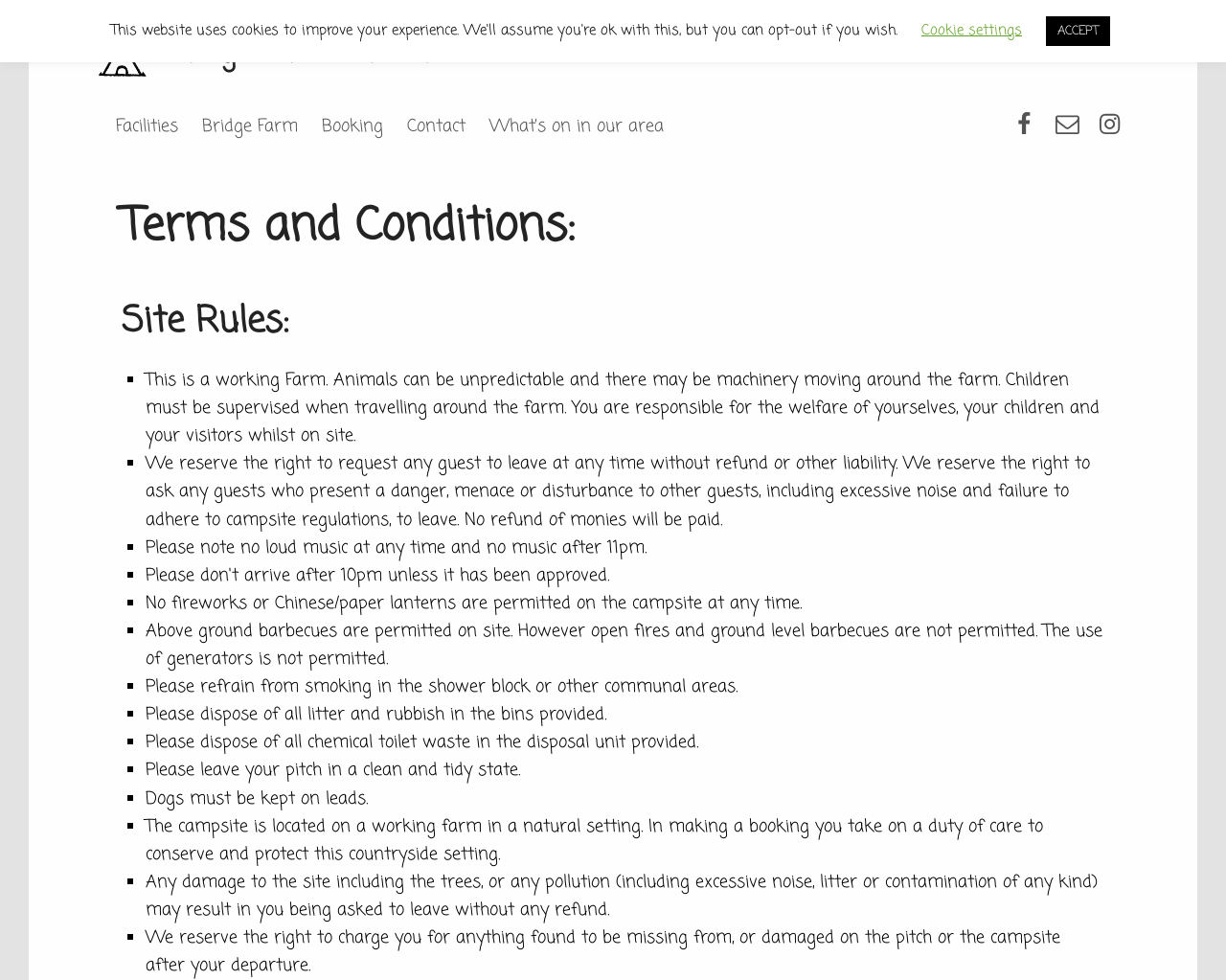Find the bounding box coordinates of the element to click in order to complete the given instruction: "Go to Bridge Farm Caravan Site homepage."

[0.081, 0.042, 0.134, 0.069]